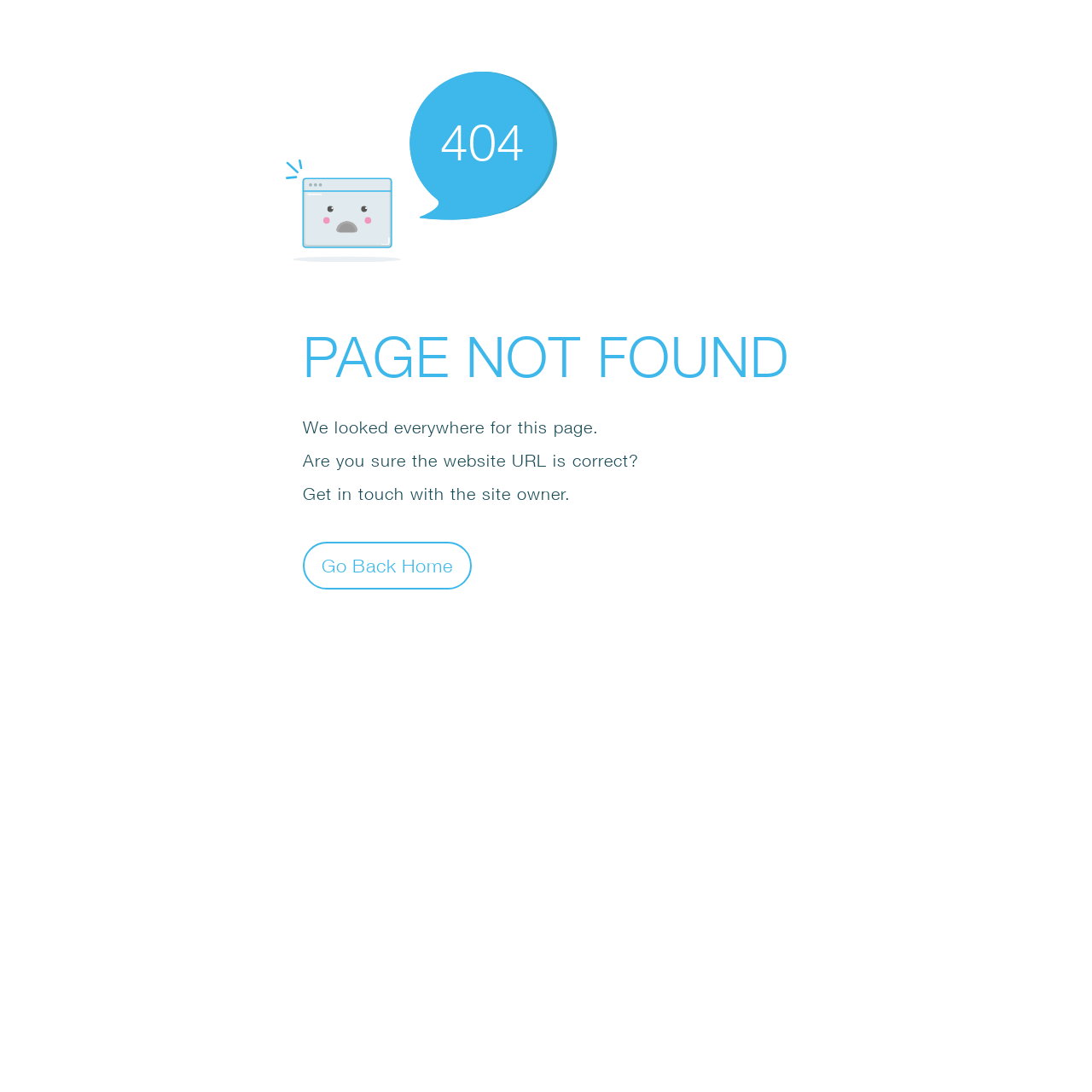Provide the bounding box coordinates of the UI element this sentence describes: "Go Back Home".

[0.277, 0.496, 0.432, 0.54]